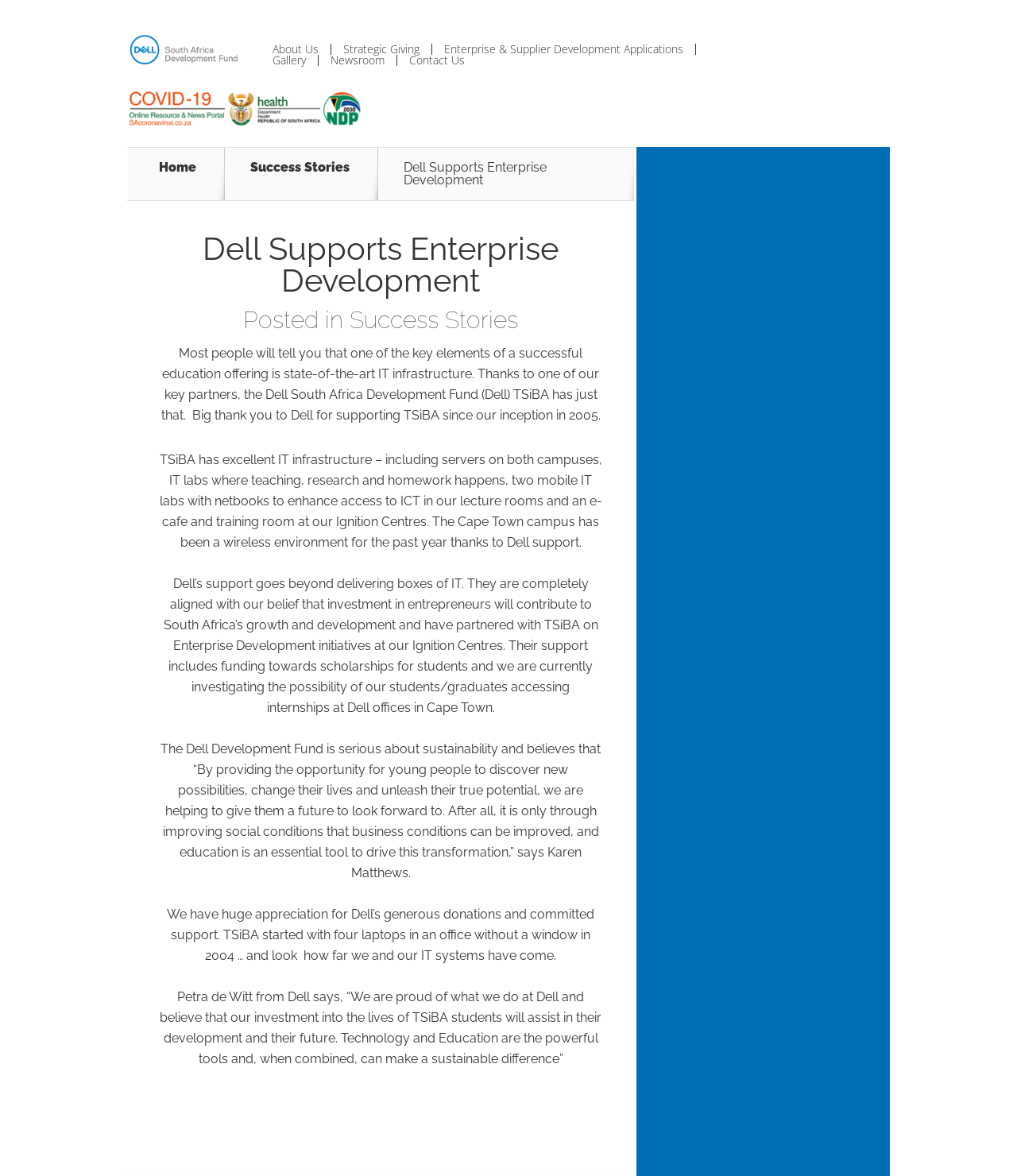Please identify the coordinates of the bounding box that should be clicked to fulfill this instruction: "View Success Stories".

[0.246, 0.137, 0.362, 0.159]